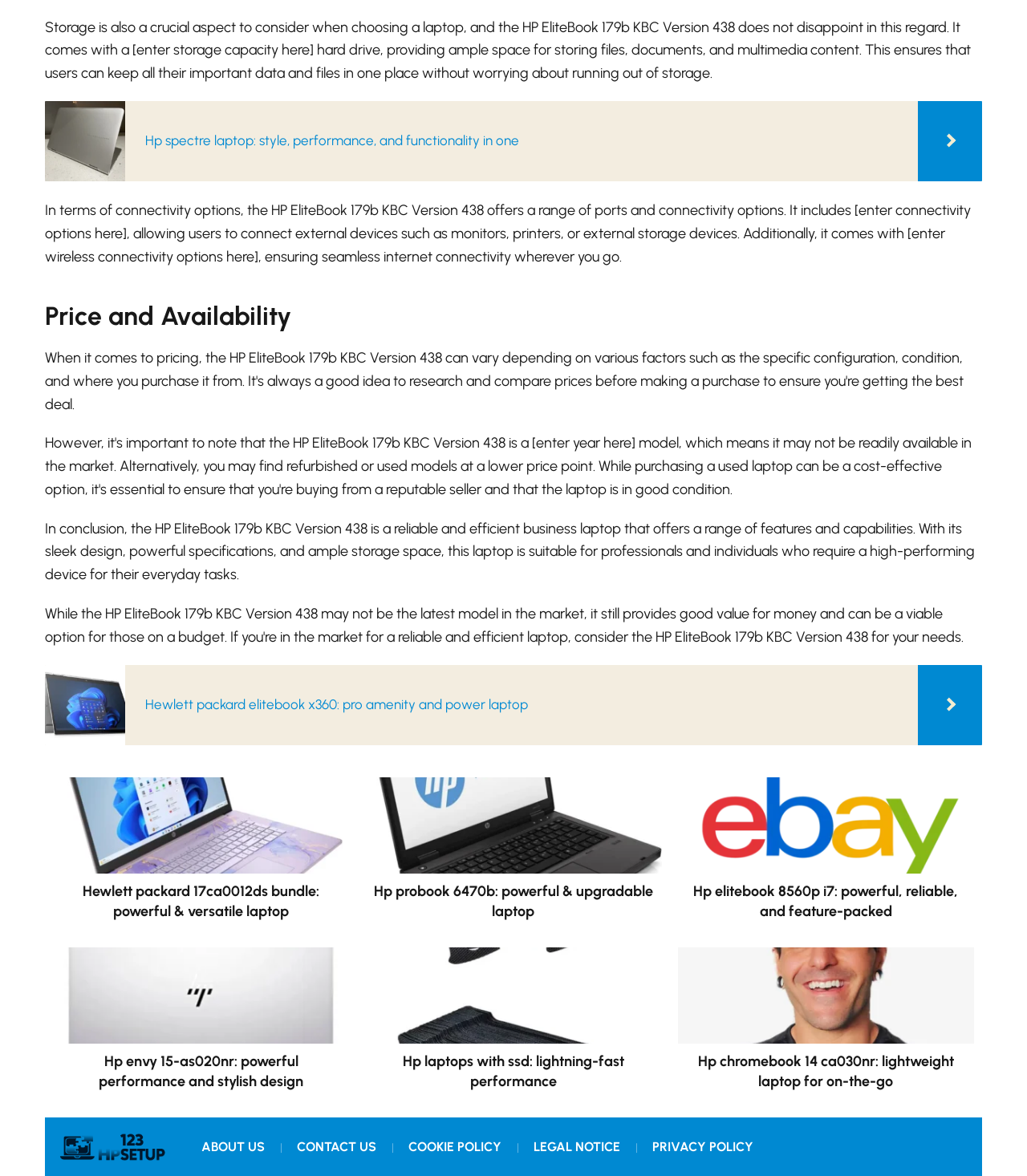Bounding box coordinates are specified in the format (top-left x, top-left y, bottom-right x, bottom-right y). All values are floating point numbers bounded between 0 and 1. Please provide the bounding box coordinate of the region this sentence describes: alt="123 HP Setup"

[0.056, 0.96, 0.163, 0.991]